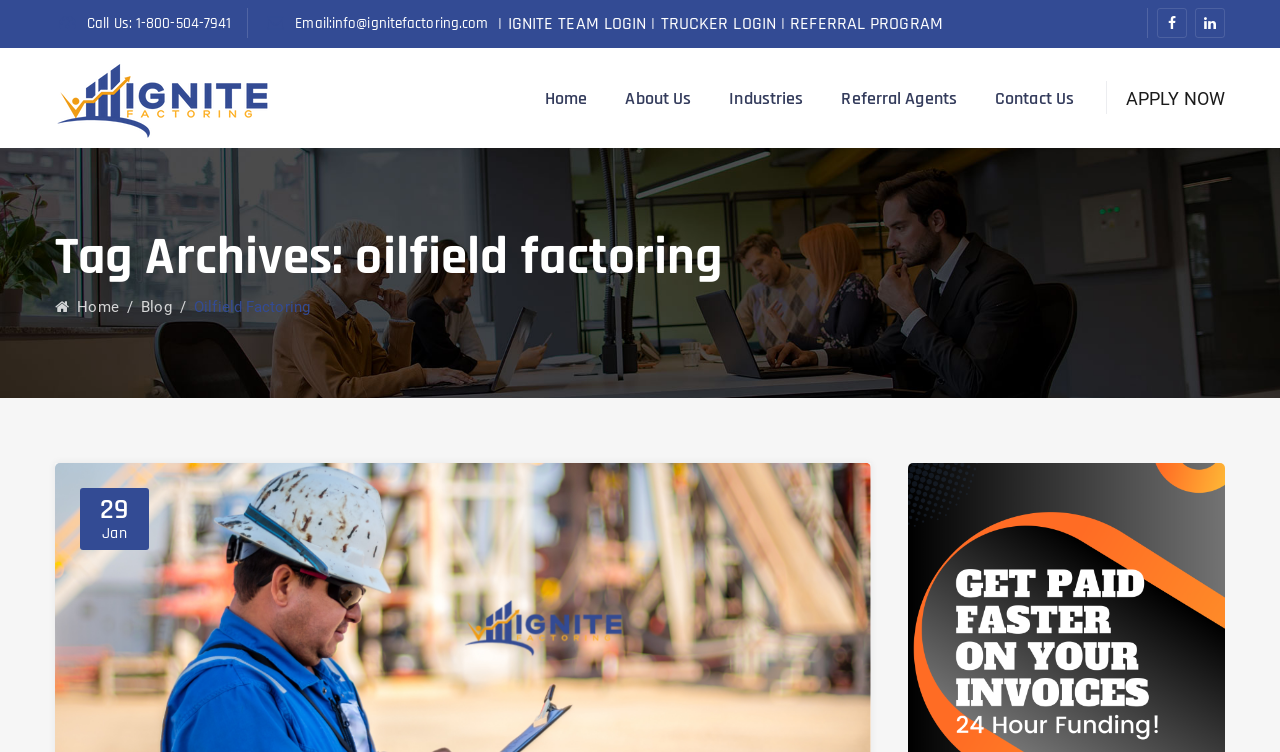Please identify the bounding box coordinates of the element that needs to be clicked to execute the following command: "Click the link to learn about legacy migration". Provide the bounding box using four float numbers between 0 and 1, formatted as [left, top, right, bottom].

None